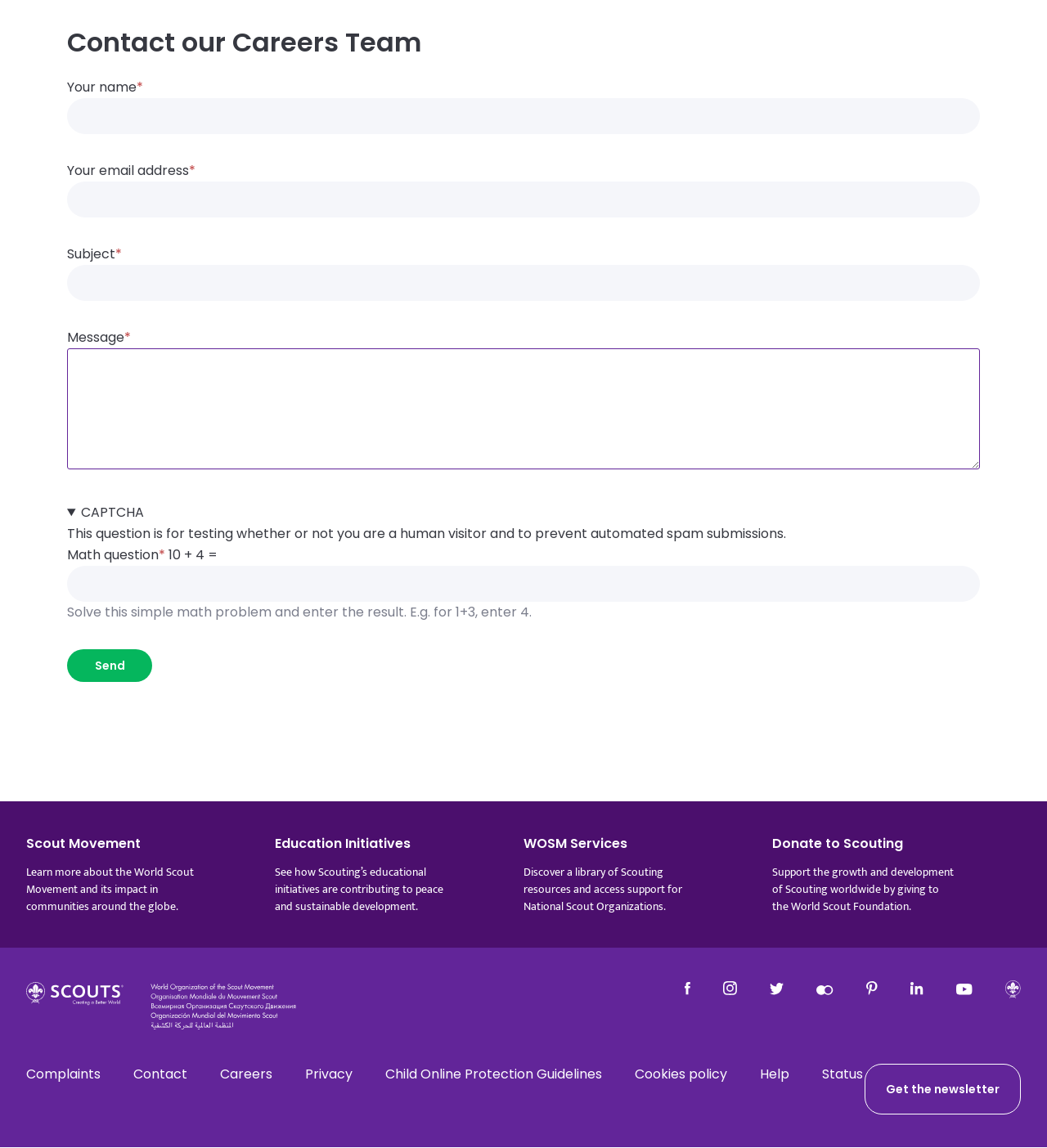What is the last link in the Footer menu?
Respond to the question with a single word or phrase according to the image.

Help